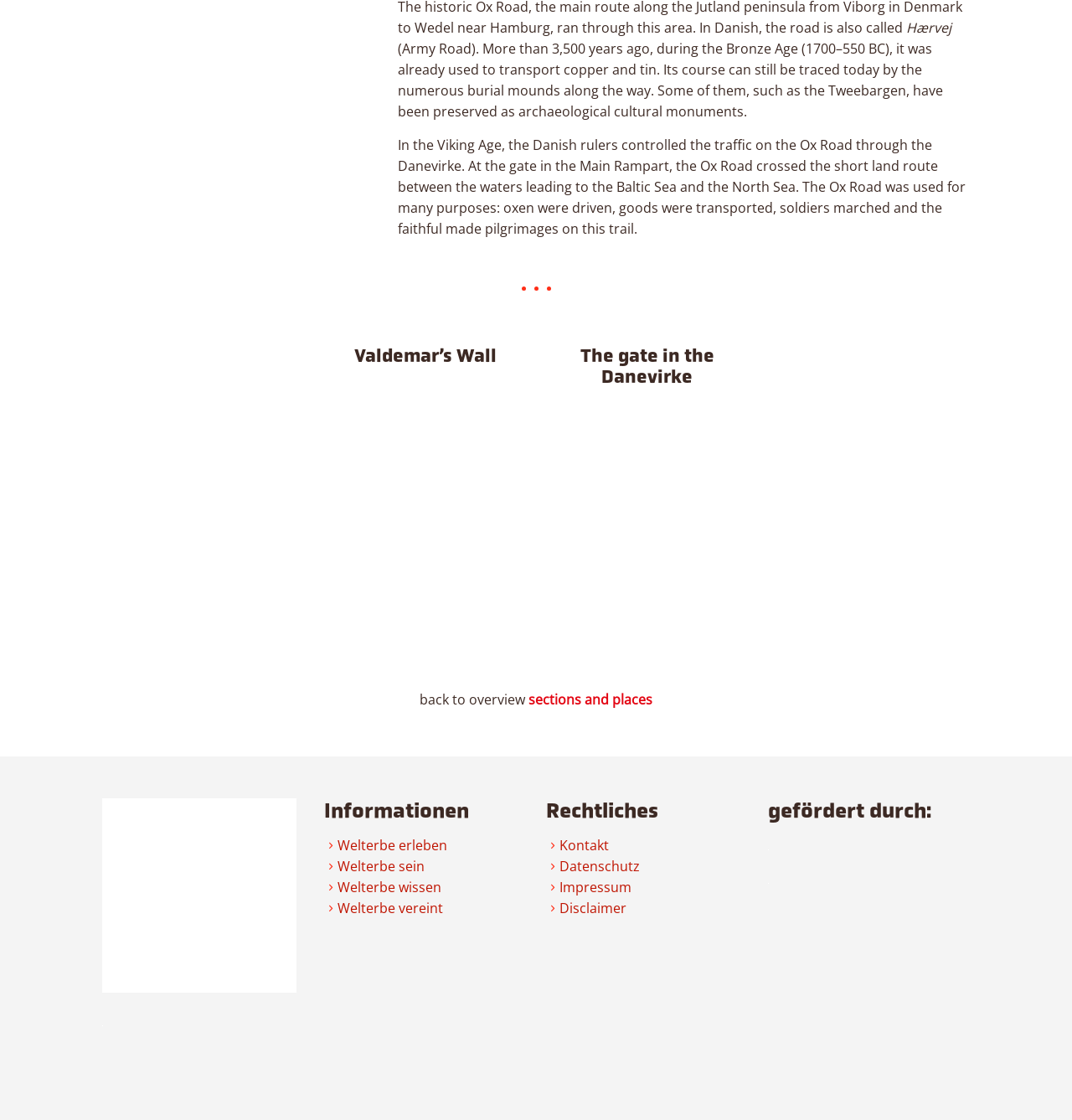Predict the bounding box for the UI component with the following description: "Privacy policy".

None